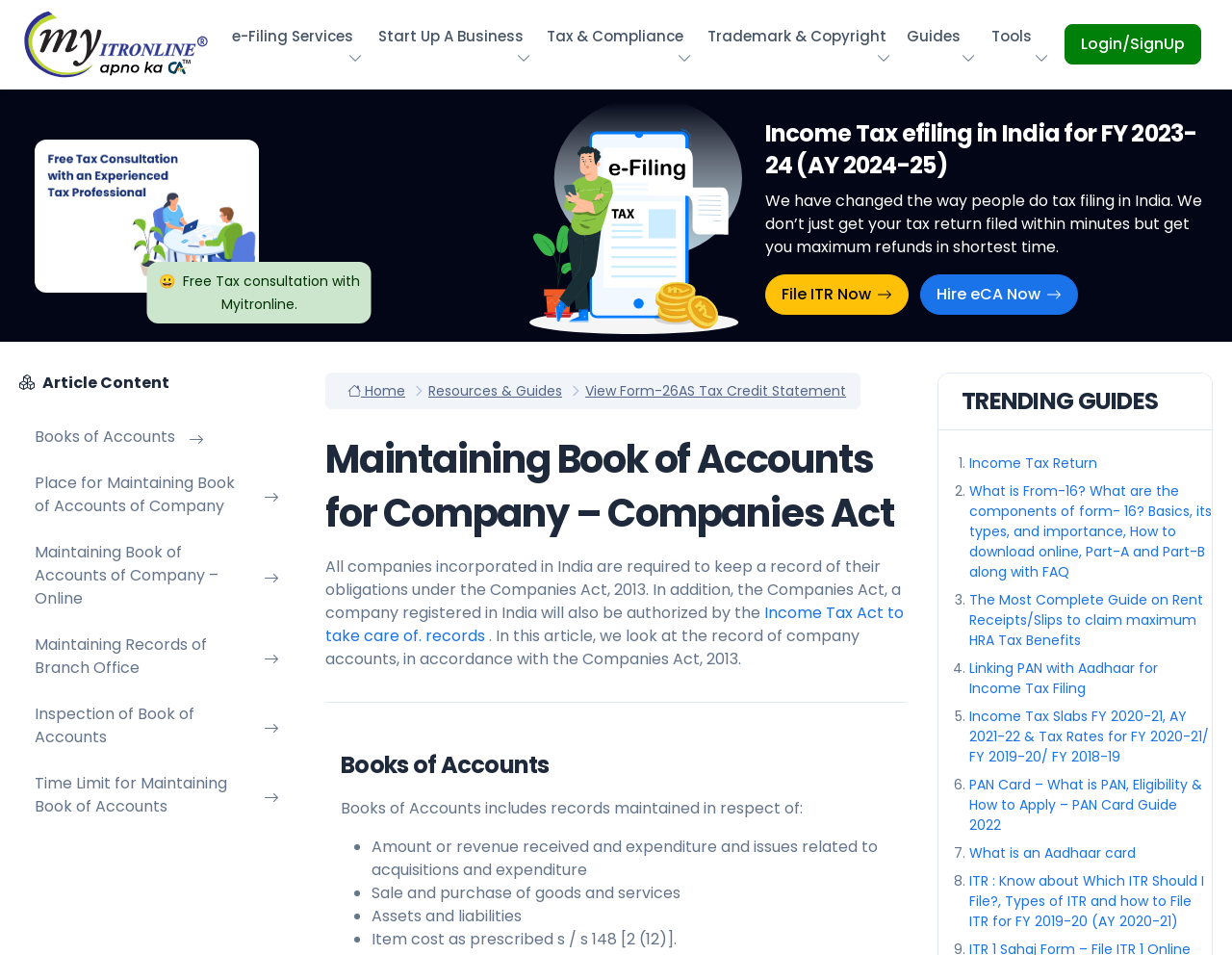Locate the bounding box coordinates of the area you need to click to fulfill this instruction: 'Click on the 'Resources & Guides' link'. The coordinates must be in the form of four float numbers ranging from 0 to 1: [left, top, right, bottom].

[0.348, 0.402, 0.456, 0.417]